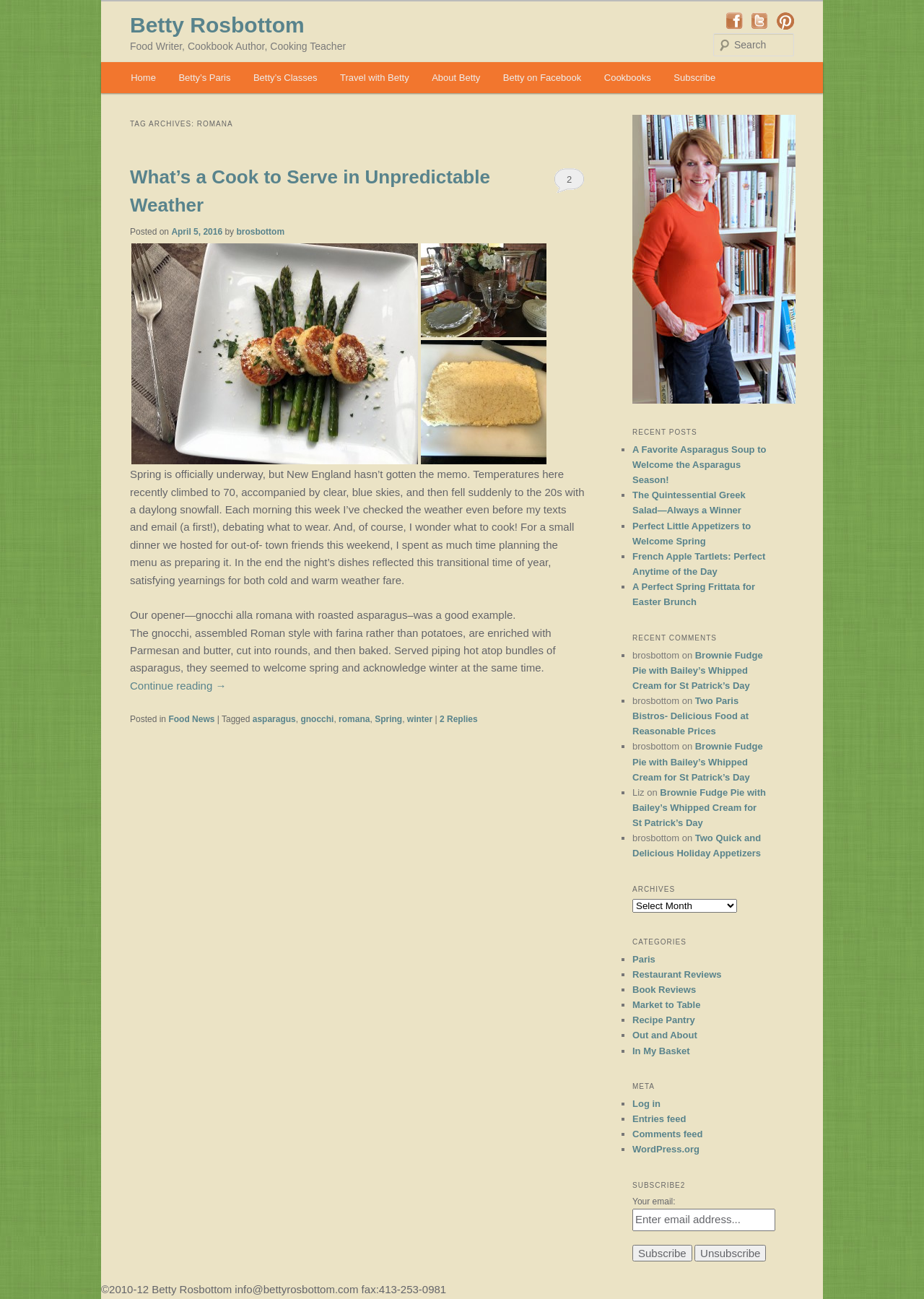Determine the bounding box coordinates of the clickable region to carry out the instruction: "Go to the home page".

[0.129, 0.048, 0.181, 0.072]